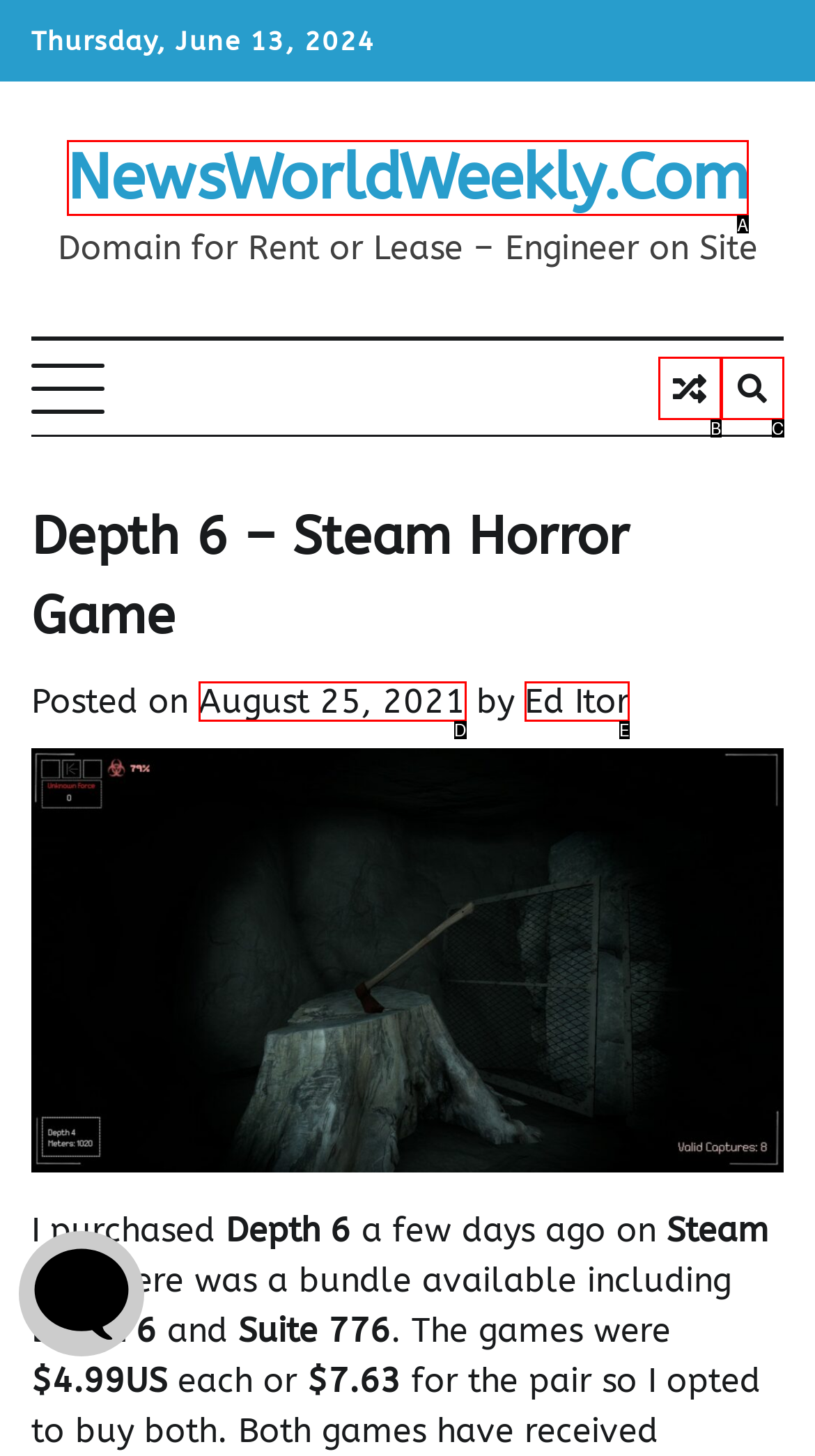Select the letter from the given choices that aligns best with the description: Alexey Antipov. Reply with the specific letter only.

None